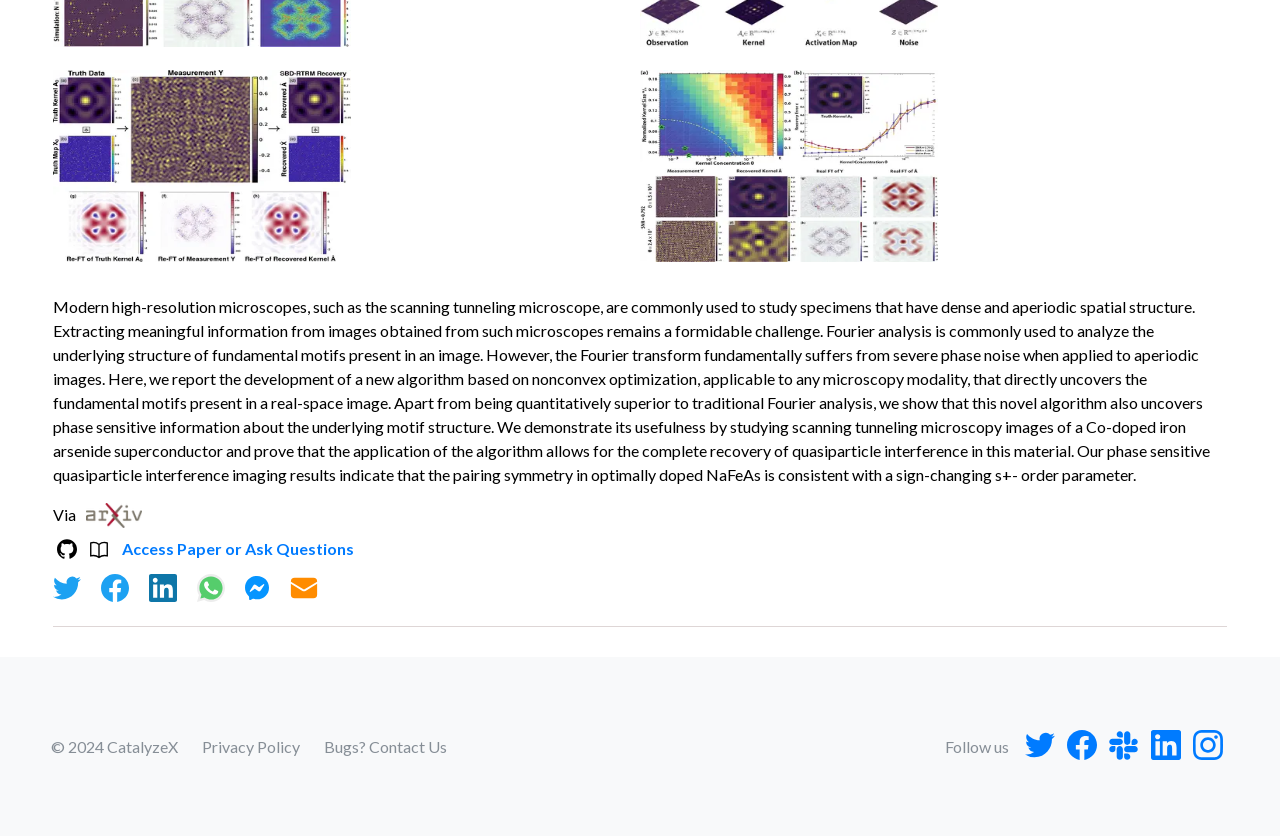Extract the bounding box for the UI element that matches this description: "Access Paper or Ask Questions".

[0.096, 0.645, 0.277, 0.668]